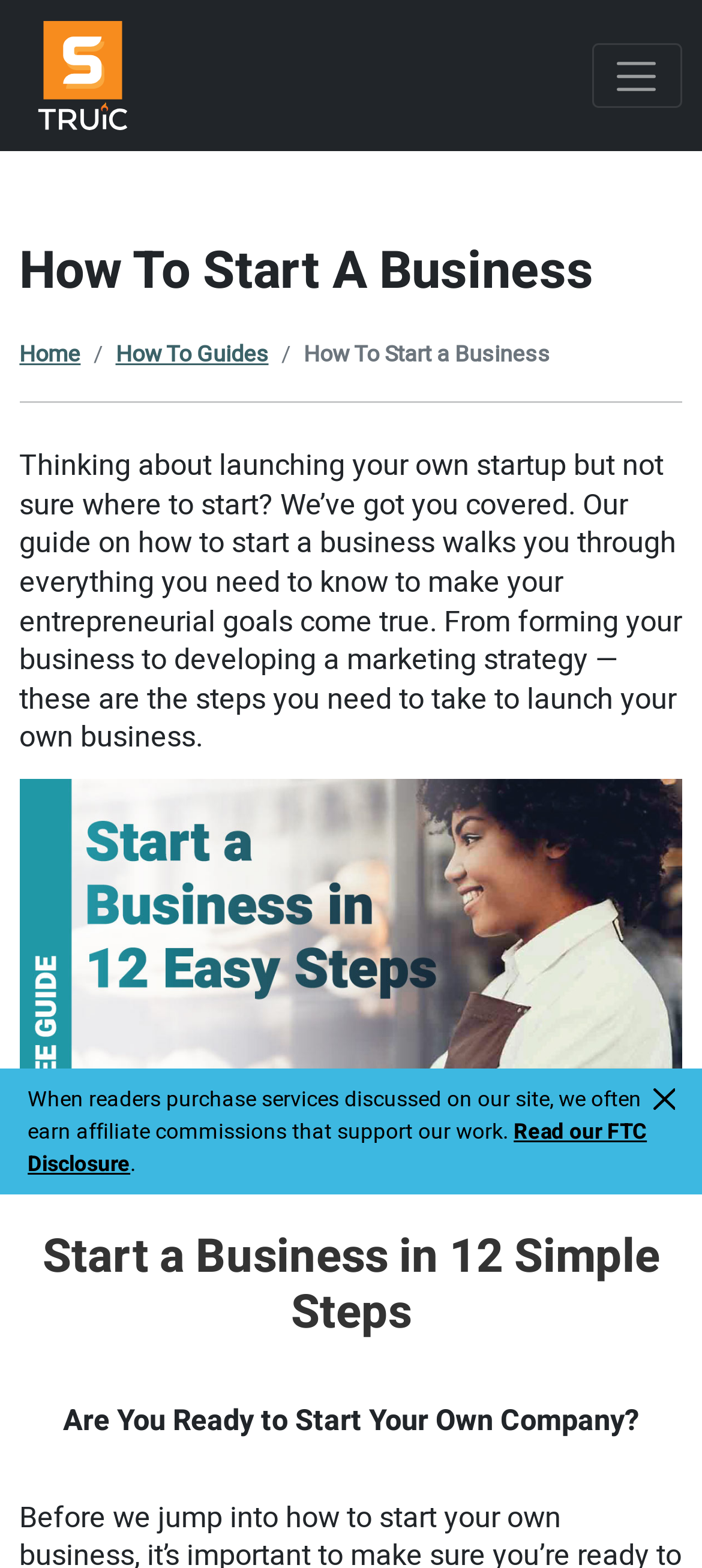Can you determine the main header of this webpage?

How To Start A Business